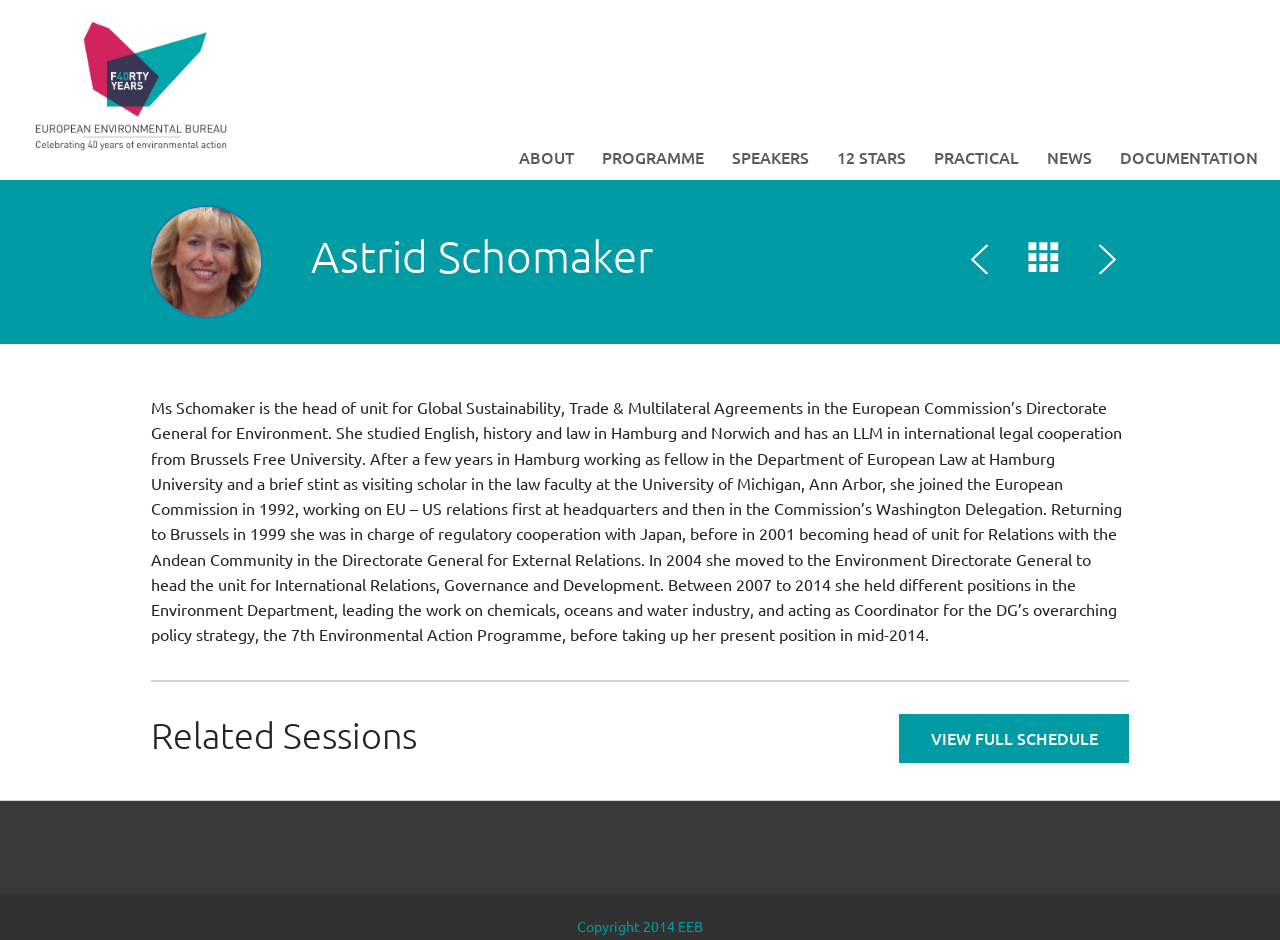Could you highlight the region that needs to be clicked to execute the instruction: "Read the biography of Astrid Schomaker"?

[0.118, 0.422, 0.877, 0.686]